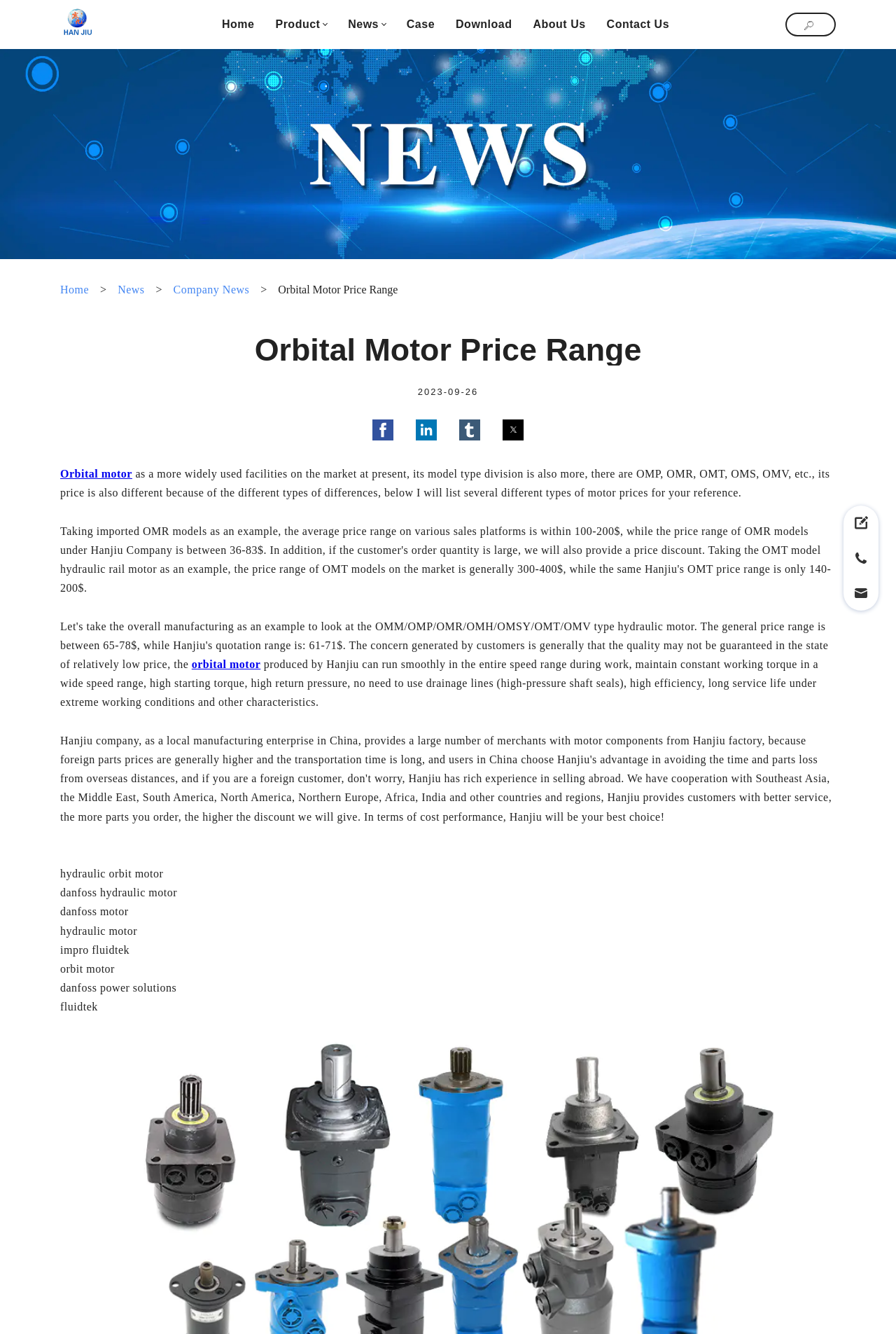From the webpage screenshot, predict the bounding box of the UI element that matches this description: "What we do?".

None